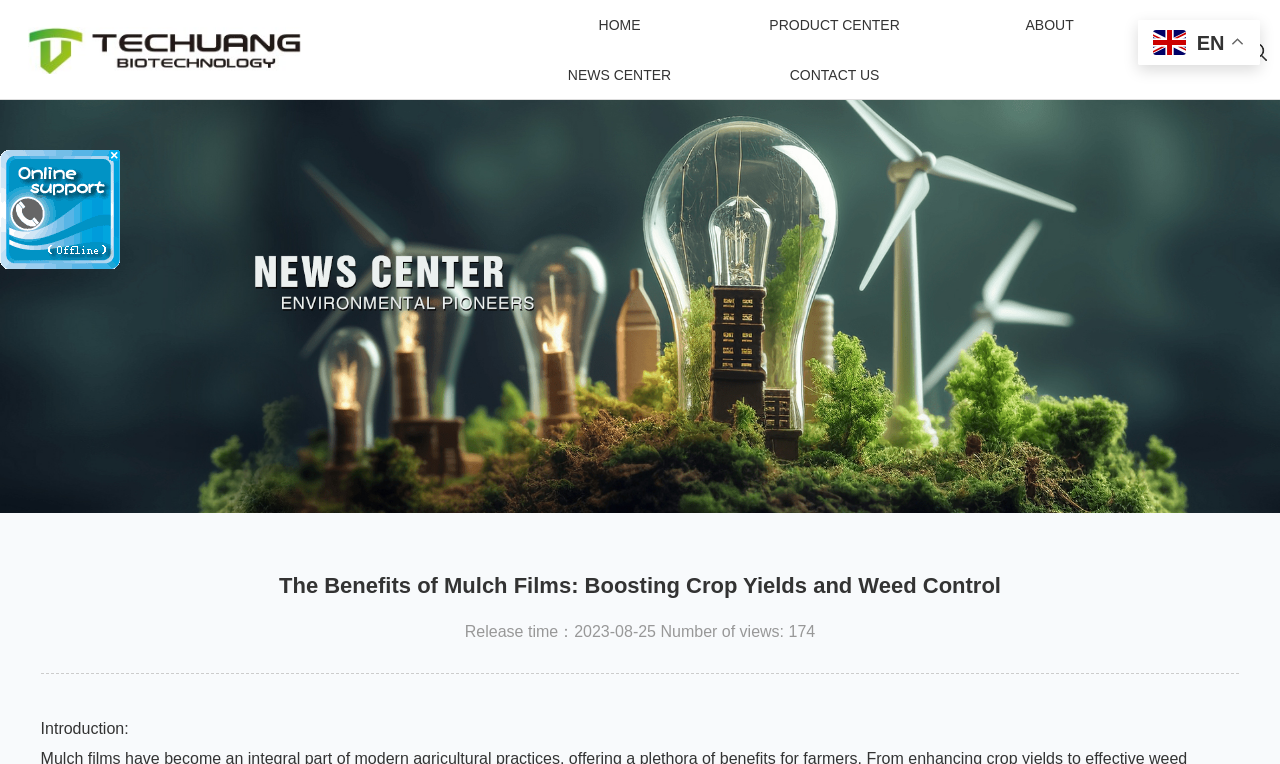Offer a meticulous caption that includes all visible features of the webpage.

This webpage is about Henan techuang Plastic Industry Co., Ltd., a manufacturer of plastic bags. At the top left corner, there is a logo with a link and an image. On the top navigation bar, there are five links: "HOME", "PRODUCT CENTER", "ABOUT", "NEWS CENTER", and "CONTACT US", arranged from left to right. 

On the top right corner, there is a button with an image, which seems to be a language switcher. Below the navigation bar, there is a large heading that reads "The Benefits of Mulch Films: Boosting Crop Yields and Weed Control". 

Below the heading, there is a paragraph of text with a release time and number of views. Following this, there is another paragraph starting with "Introduction:". On the right side of the page, near the top, there is an image with the text "EN", which seems to be a language option. 

At the bottom left corner, there is an image with a message saying "No operator is online now, please click here to leave your message. We will reply you as soon as possible." There are two more links with images on the left and right sides of the page, near the top.